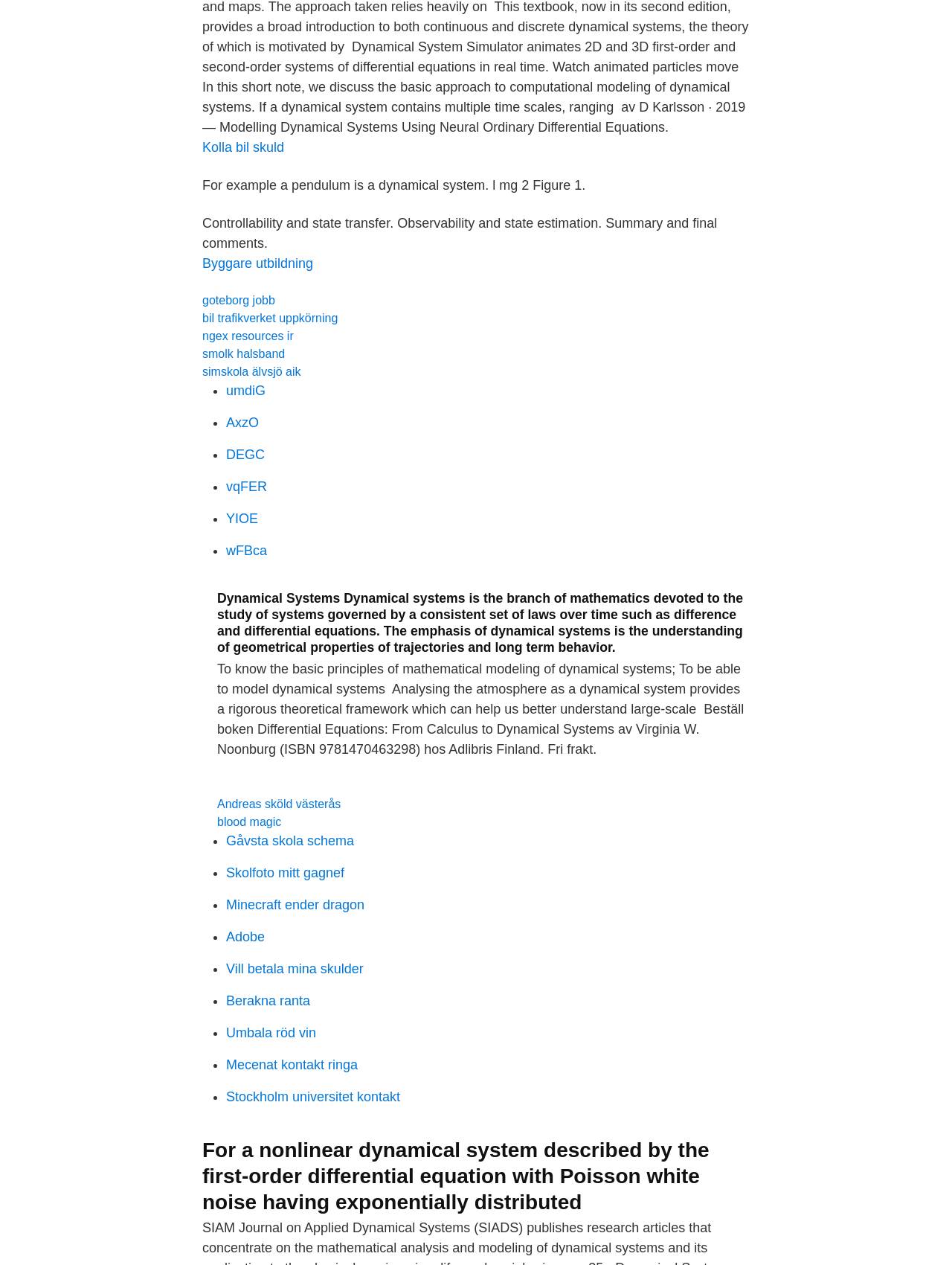Determine the bounding box coordinates for the area that should be clicked to carry out the following instruction: "Follow the link 'Byggare utbildning'".

[0.212, 0.202, 0.329, 0.214]